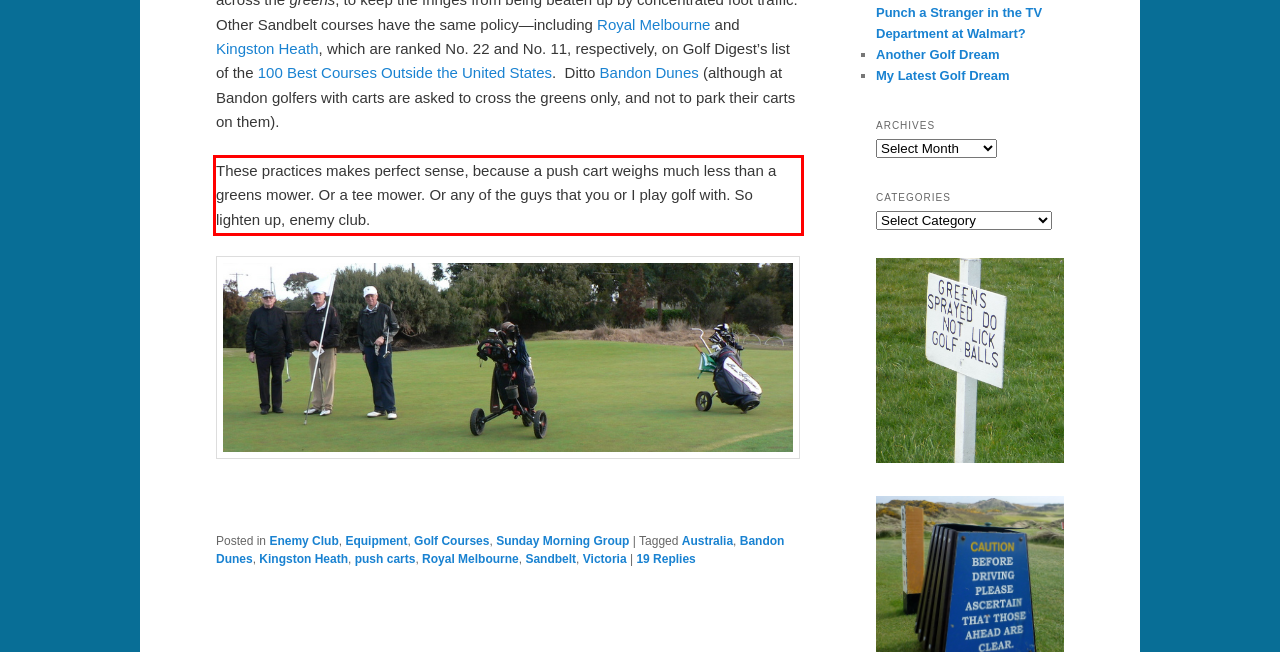Given a webpage screenshot, locate the red bounding box and extract the text content found inside it.

These practices makes perfect sense, because a push cart weighs much less than a greens mower. Or a tee mower. Or any of the guys that you or I play golf with. So lighten up, enemy club.